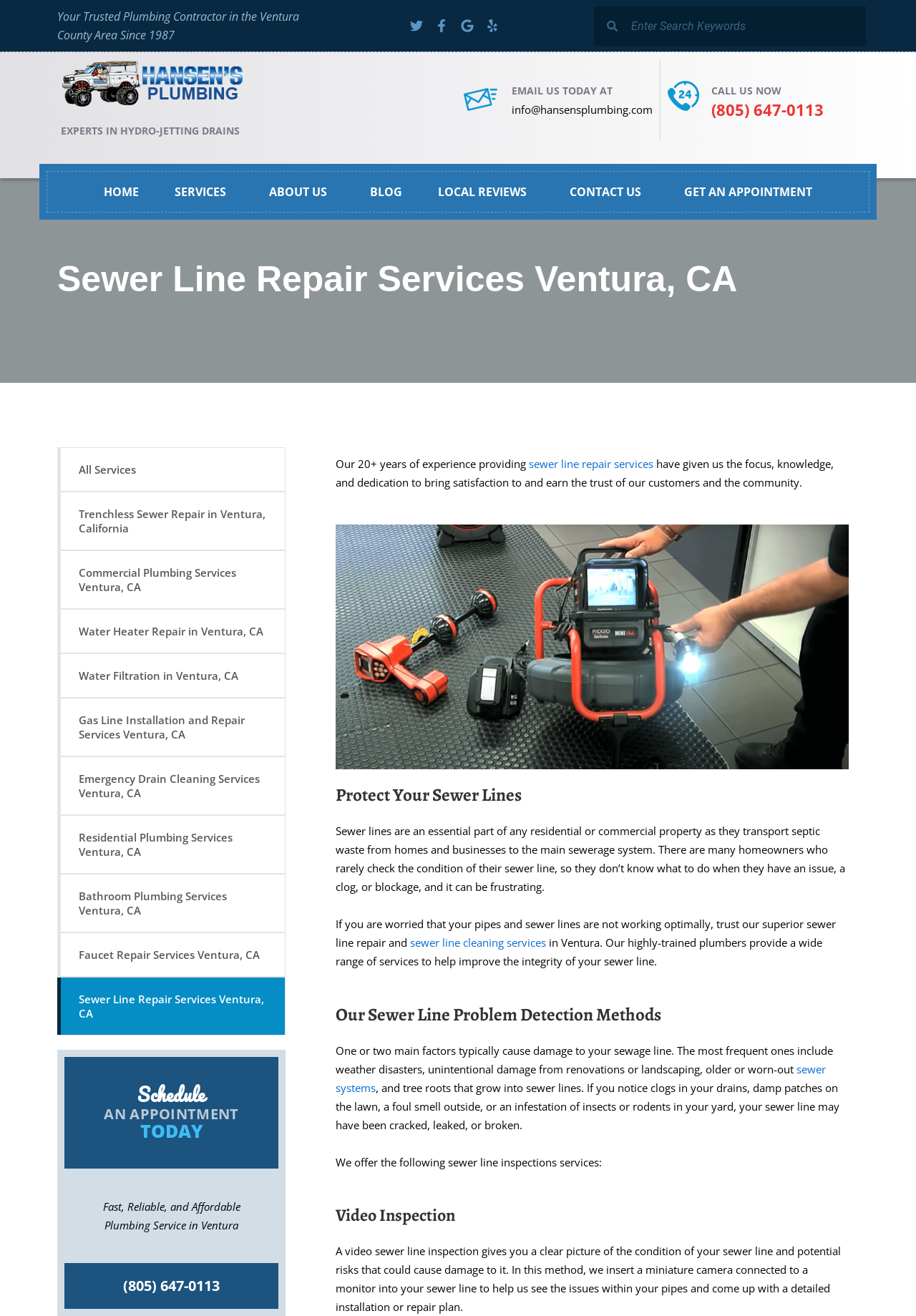What is the purpose of a video sewer line inspection?
Can you provide a detailed and comprehensive answer to the question?

According to the webpage, a video sewer line inspection gives you a clear picture of the condition of your sewer line and potential risks that could cause damage to it. In this method, a miniature camera connected to a monitor is inserted into your sewer line to help come up with a detailed installation or repair plan.